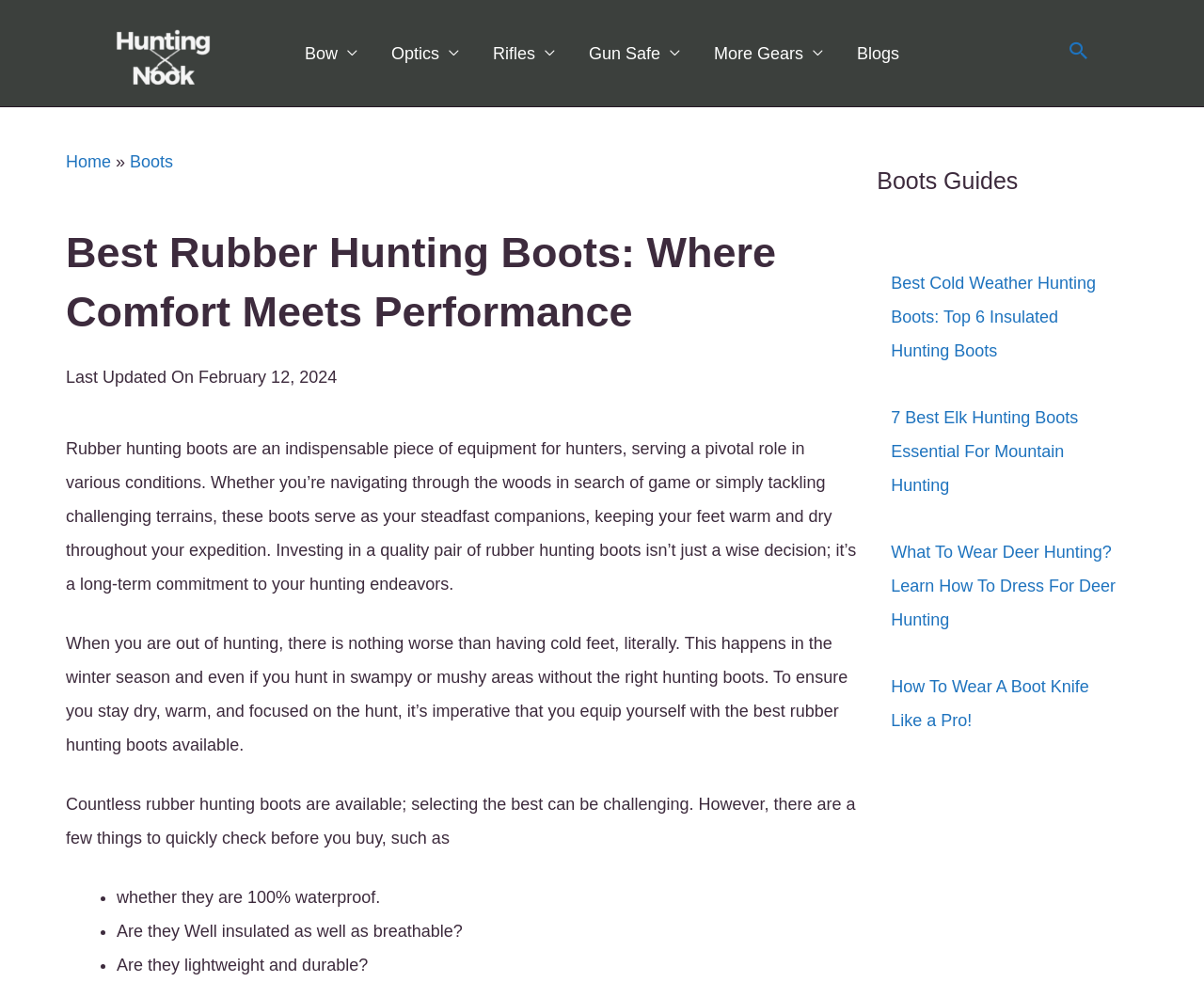Please identify the bounding box coordinates of the clickable region that I should interact with to perform the following instruction: "Search using the search icon link". The coordinates should be expressed as four float numbers between 0 and 1, i.e., [left, top, right, bottom].

[0.886, 0.039, 0.906, 0.068]